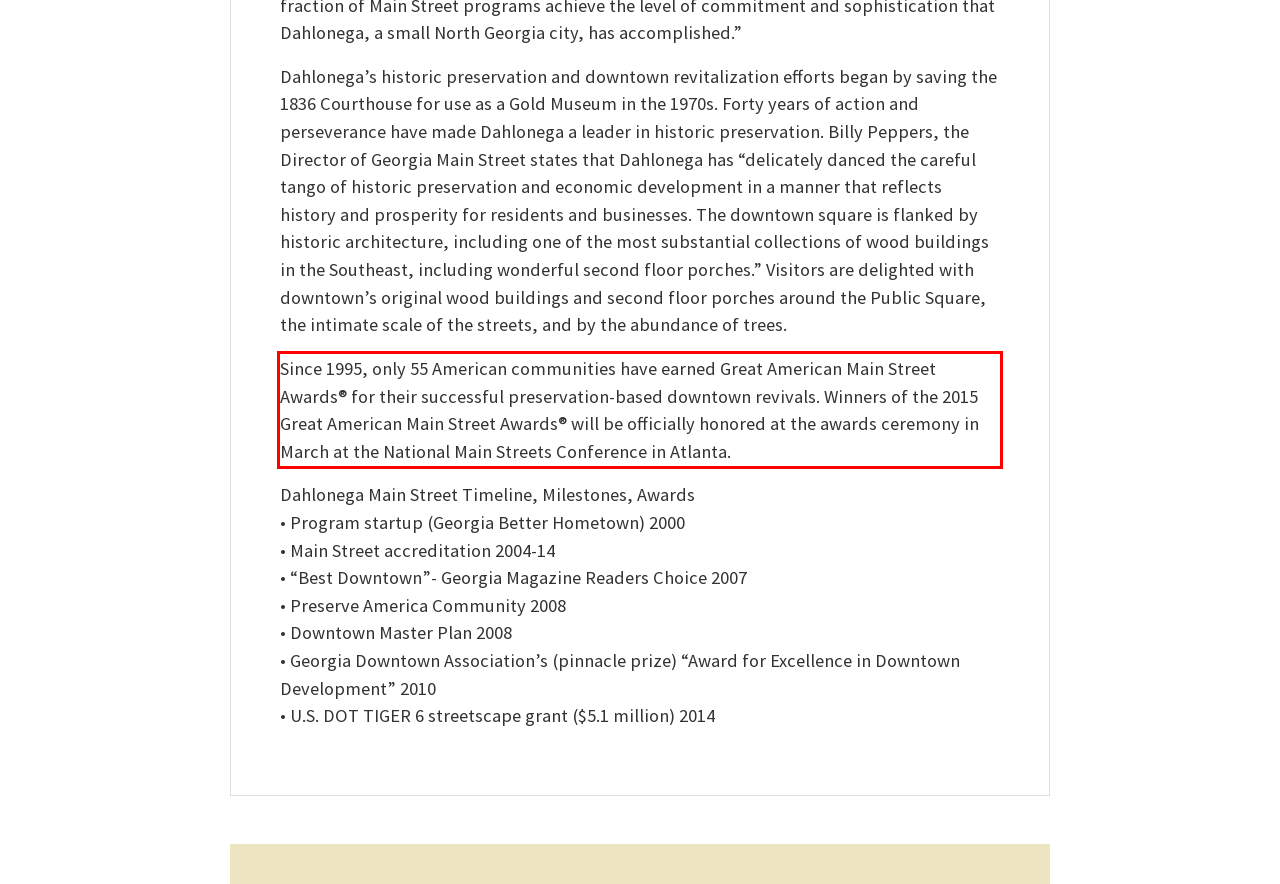Given a screenshot of a webpage containing a red bounding box, perform OCR on the text within this red bounding box and provide the text content.

Since 1995, only 55 American communities have earned Great American Main Street Awards® for their successful preservation-based downtown revivals. Winners of the 2015 Great American Main Street Awards® will be officially honored at the awards ceremony in March at the National Main Streets Conference in Atlanta.